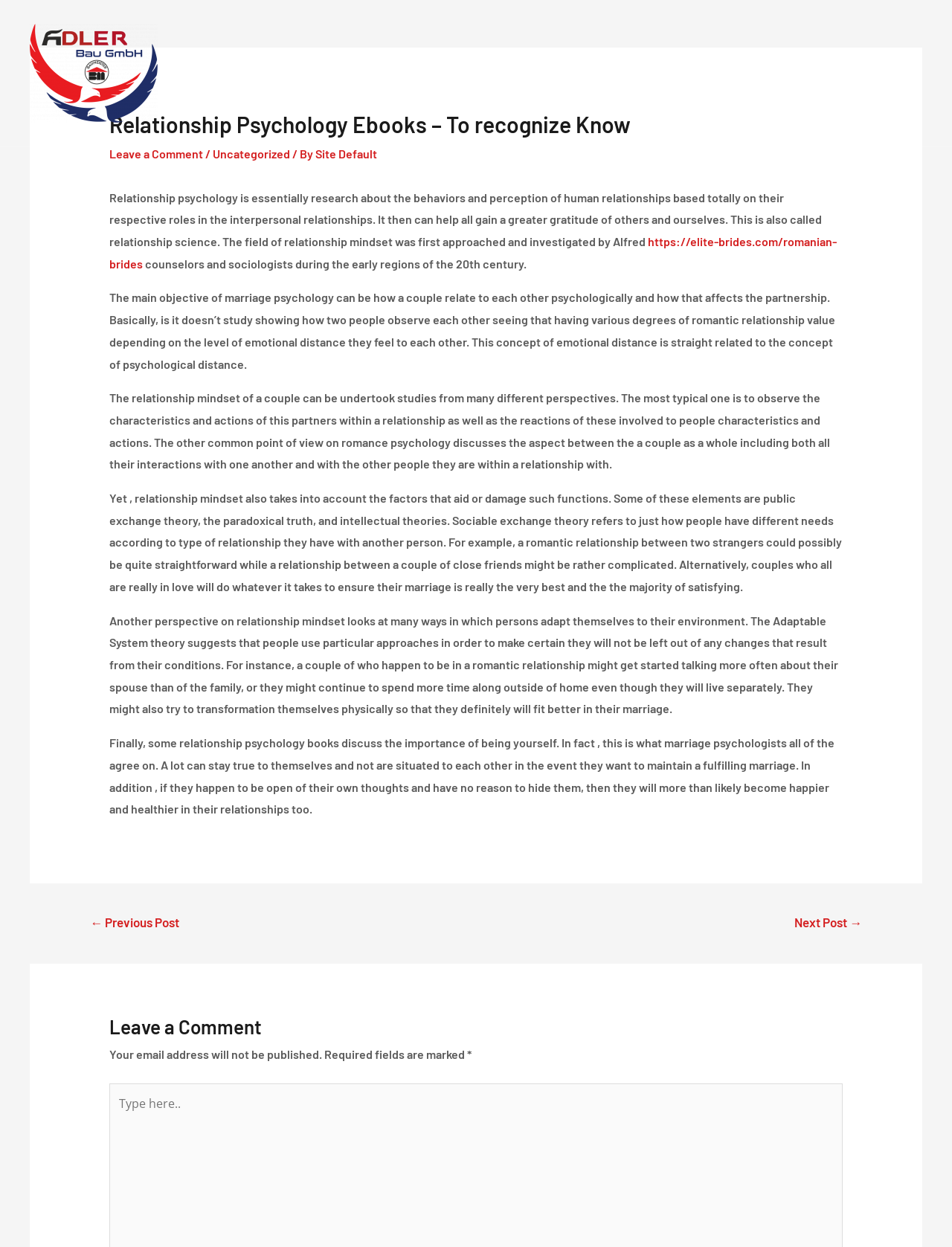Using the image as a reference, answer the following question in as much detail as possible:
What is the purpose of relationship psychology?

According to the webpage, relationship psychology helps individuals gain a greater understanding of others and themselves. This is achieved by studying human relationships and behaviors, which can lead to a deeper appreciation of oneself and others.